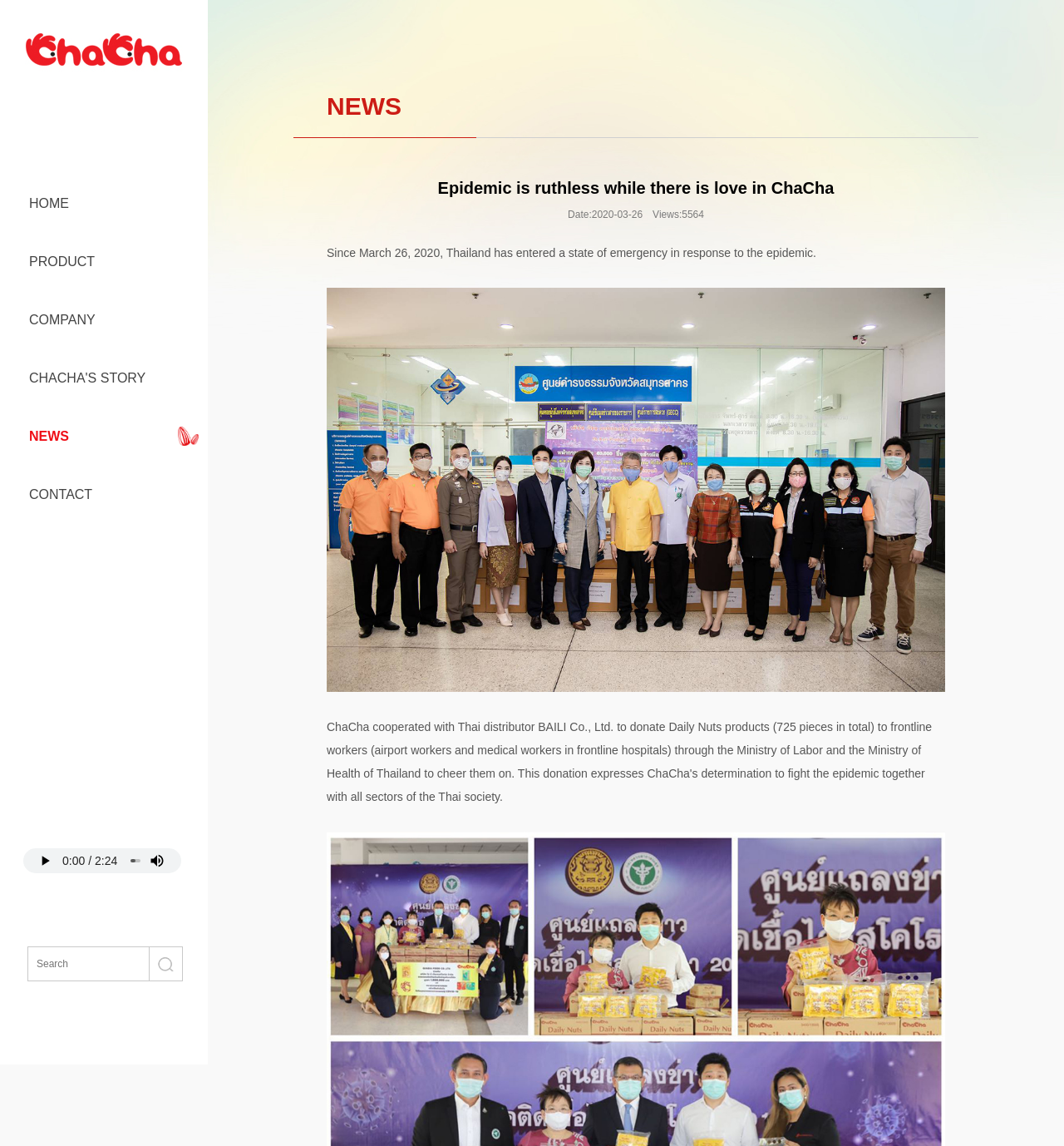Determine the bounding box coordinates for the clickable element to execute this instruction: "go to HOME page". Provide the coordinates as four float numbers between 0 and 1, i.e., [left, top, right, bottom].

[0.0, 0.152, 0.195, 0.203]